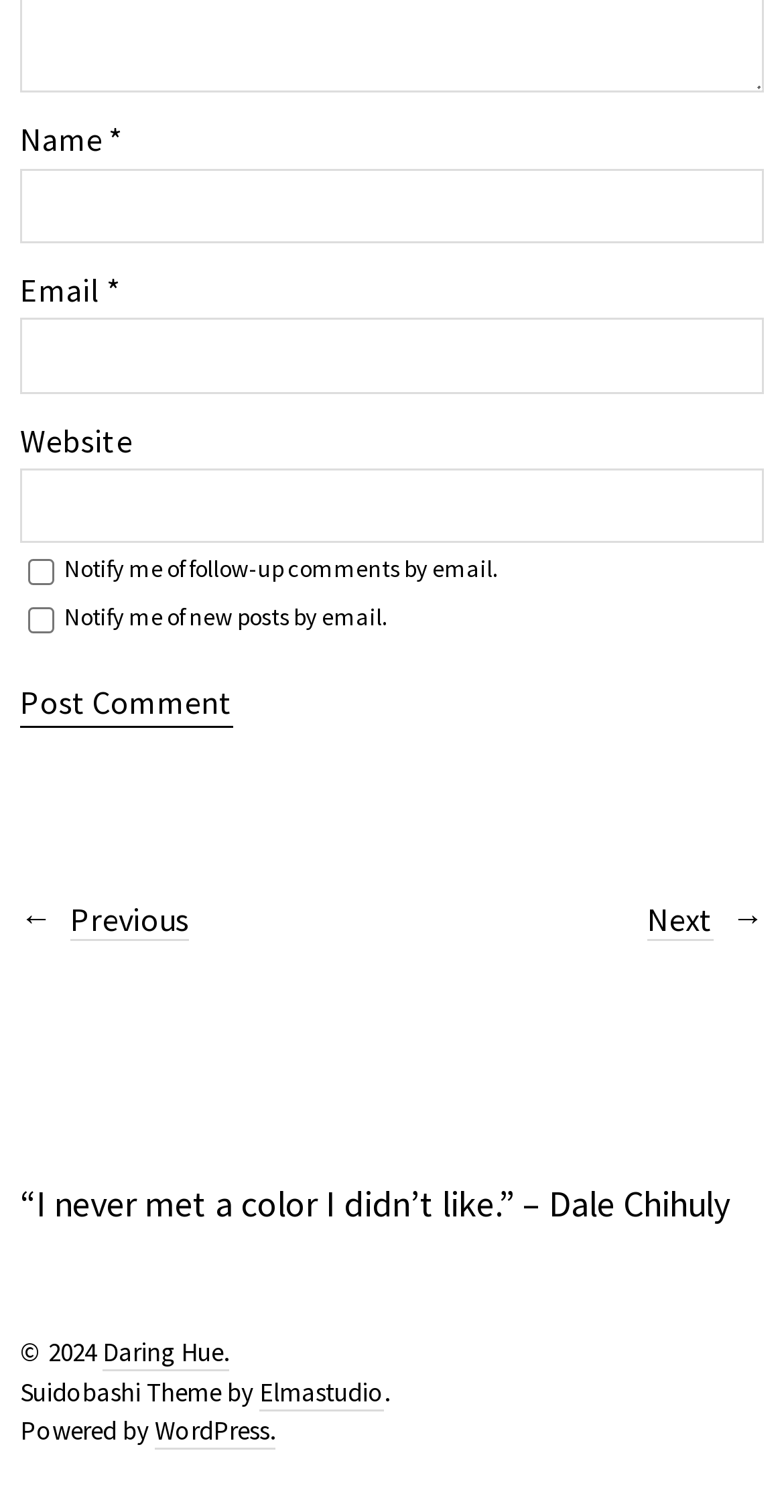Use a single word or phrase to answer the question:
What is the name of the theme?

Suidobashi Theme